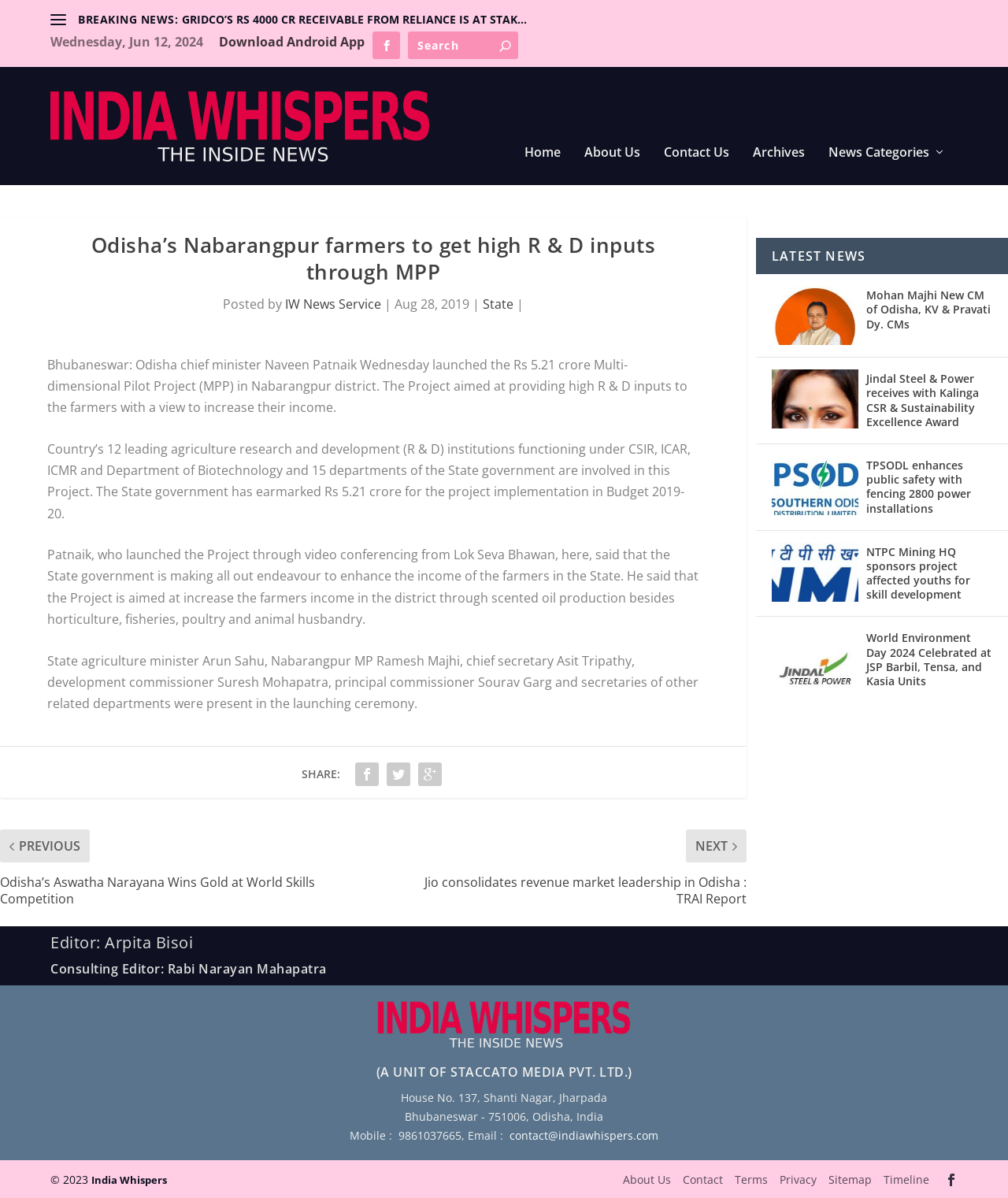Predict the bounding box coordinates for the UI element described as: "Education". The coordinates should be four float numbers between 0 and 1, presented as [left, top, right, bottom].

None